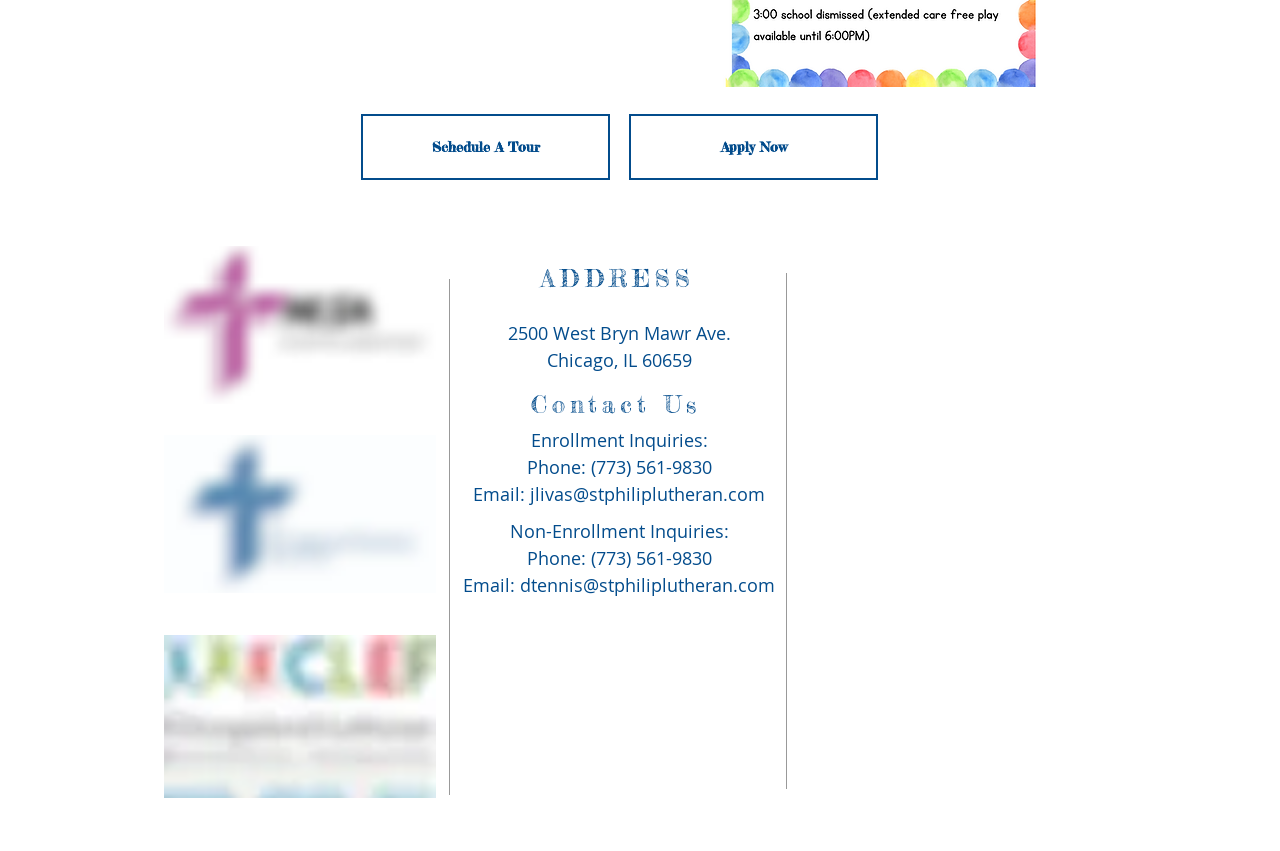Find the bounding box coordinates for the HTML element described in this sentence: "Apply Now". Provide the coordinates as four float numbers between 0 and 1, in the format [left, top, right, bottom].

[0.491, 0.134, 0.686, 0.212]